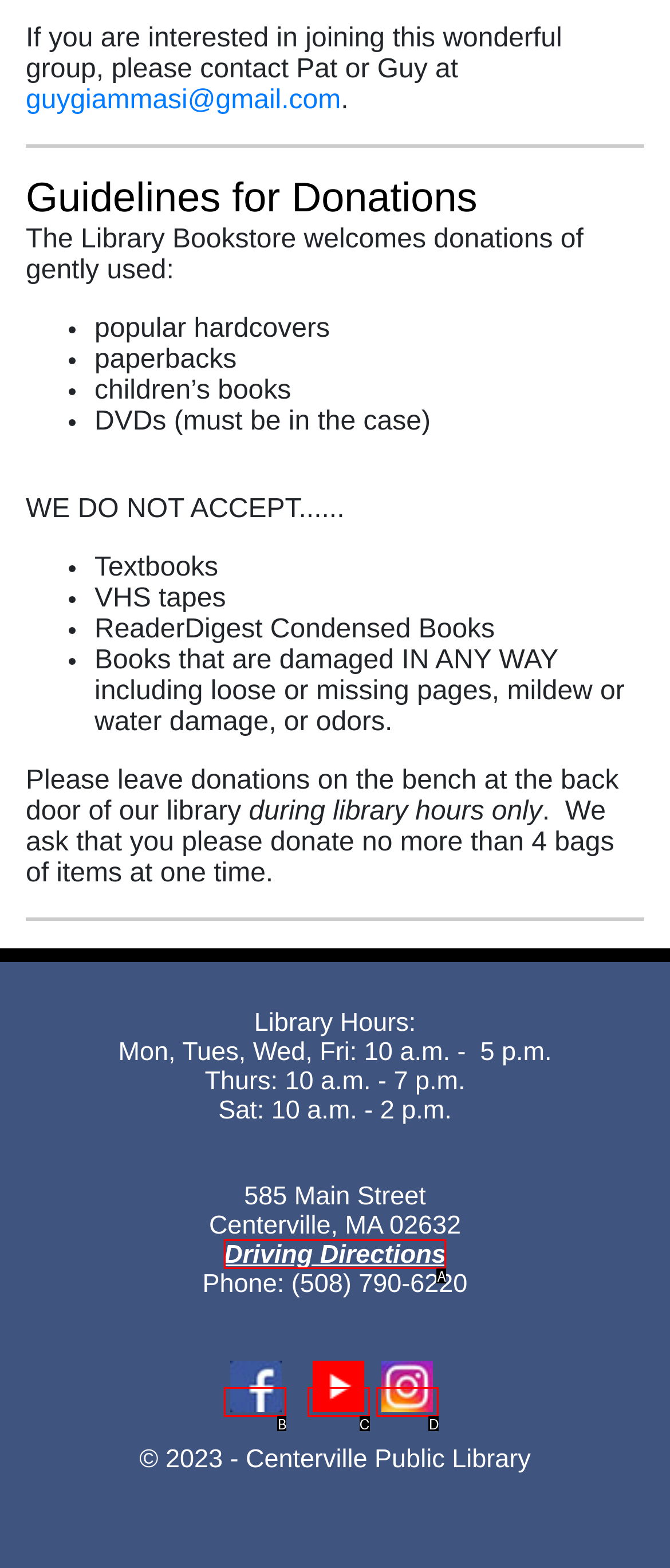From the provided choices, determine which option matches the description: Driving Directions. Respond with the letter of the correct choice directly.

A